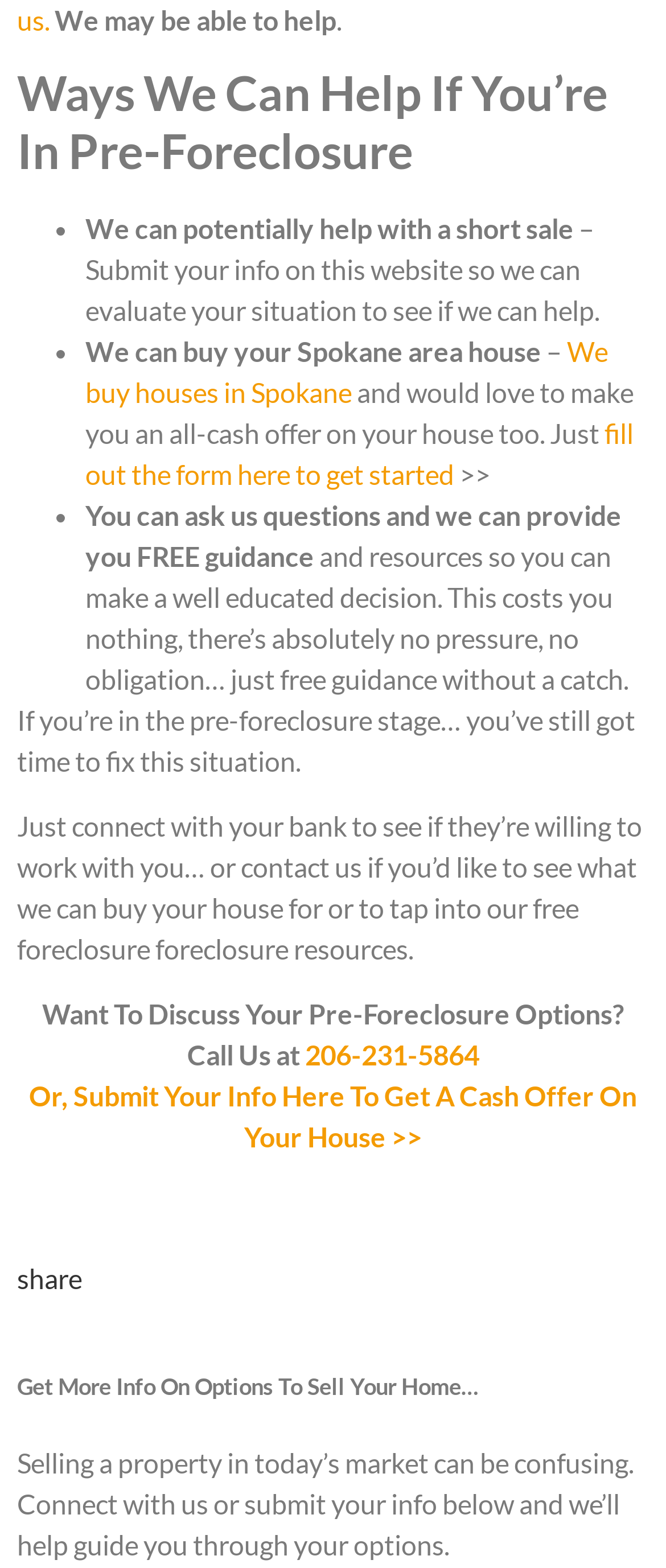What is the company's phone number?
Look at the image and provide a short answer using one word or a phrase.

206-231-5864